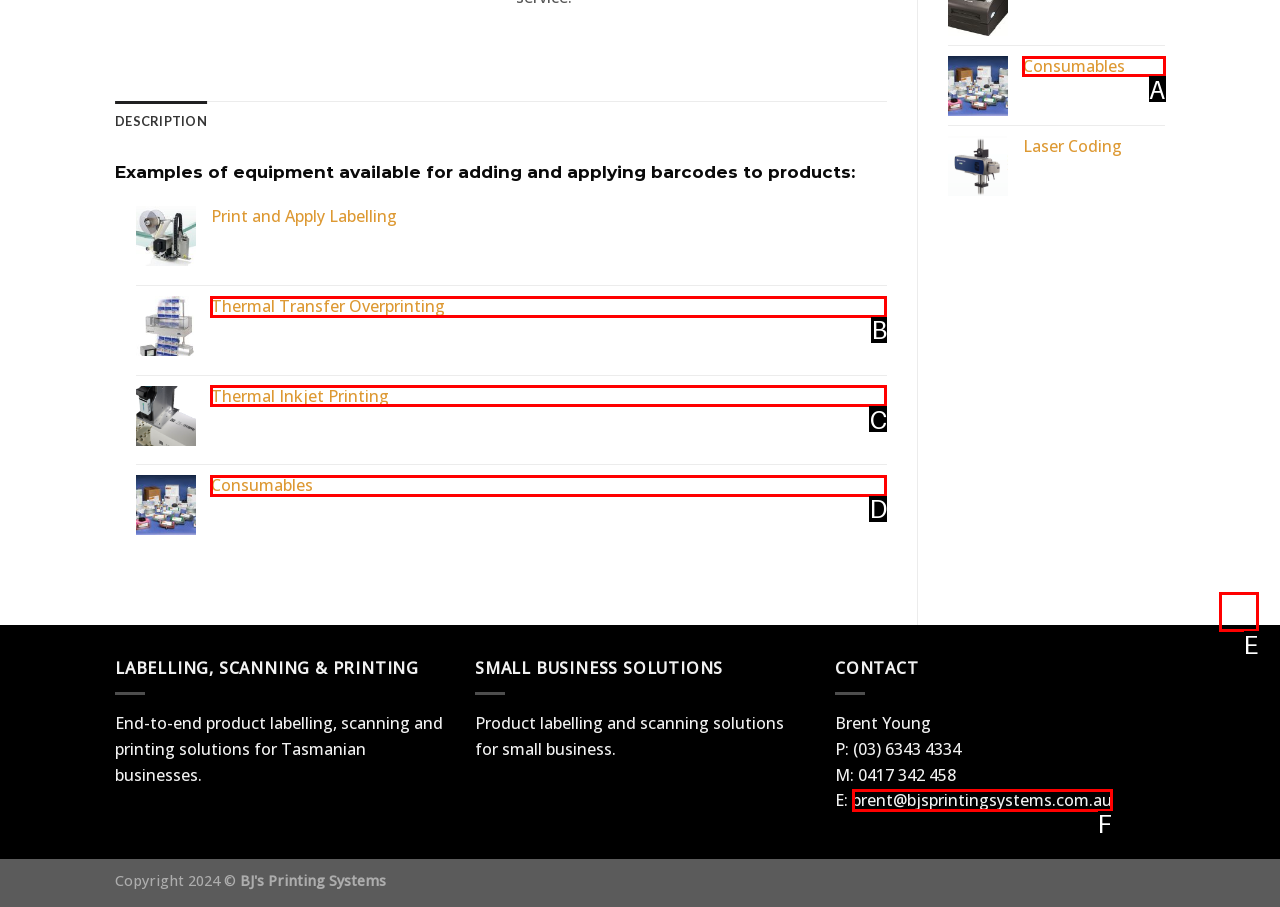Identify the letter that best matches this UI element description: Thermal Transfer Overprinting
Answer with the letter from the given options.

B